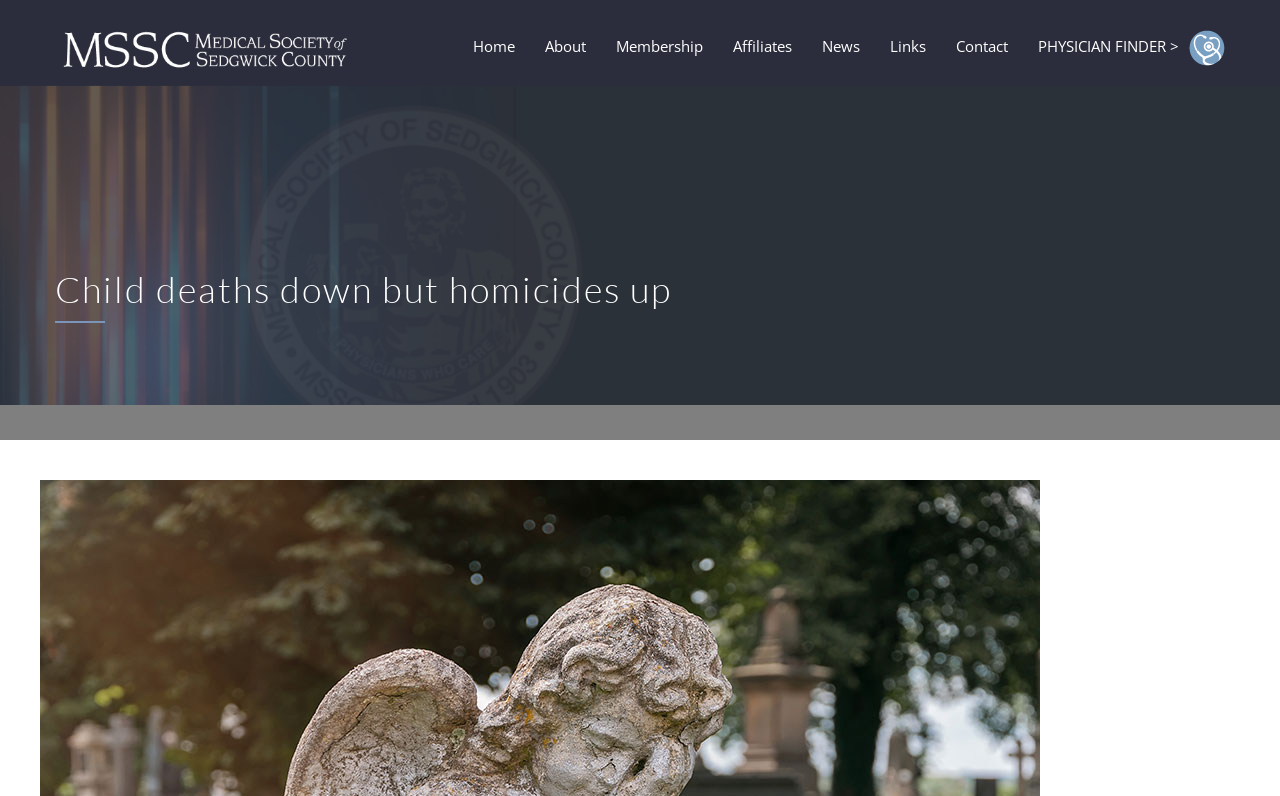What is the topic of the main article?
Based on the image, answer the question with as much detail as possible.

I looked at the heading of the main article, which says 'Child deaths down but homicides up', and inferred that the topic is about child deaths and homicides.